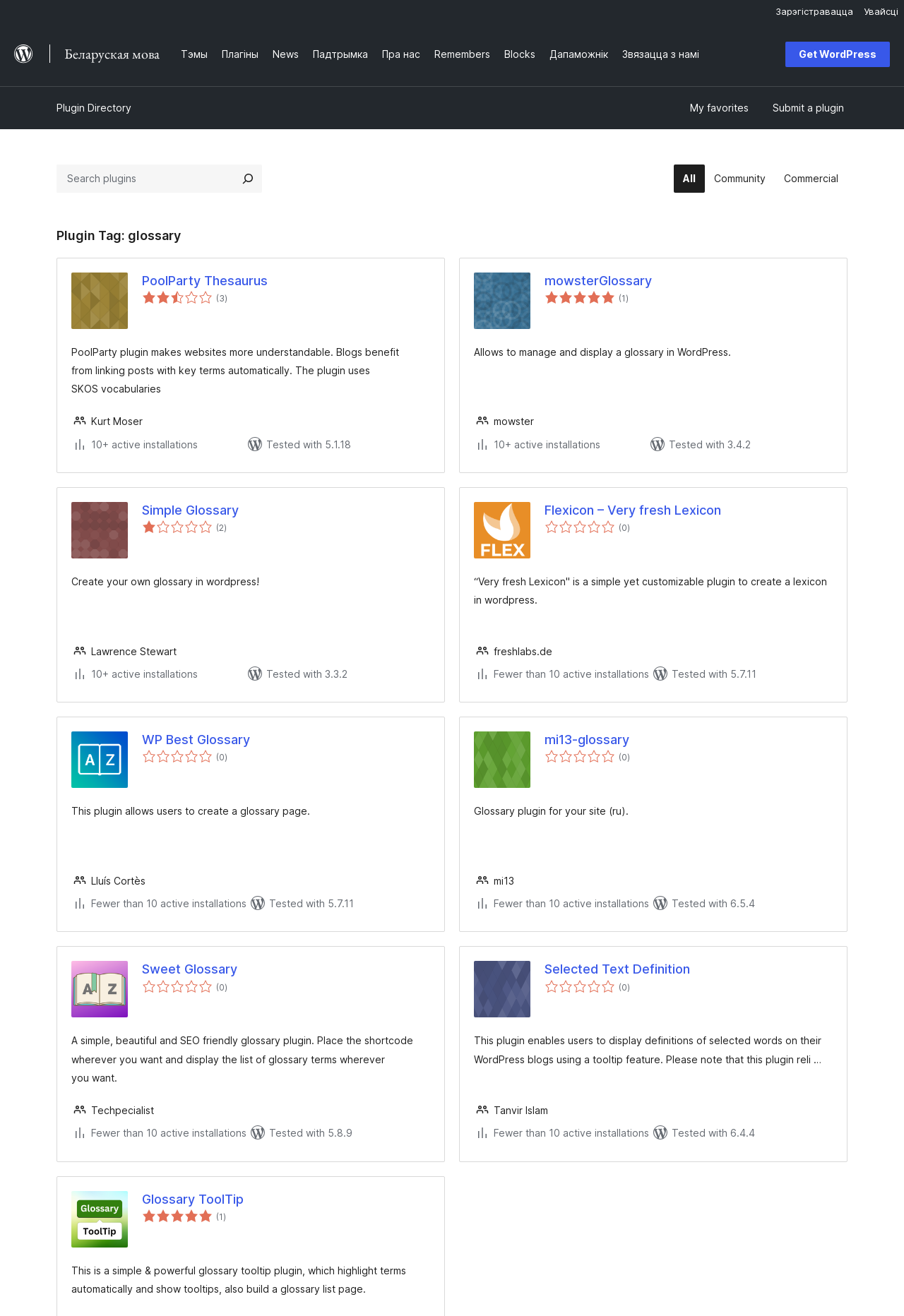Can you specify the bounding box coordinates of the area that needs to be clicked to fulfill the following instruction: "Search for plugins"?

[0.062, 0.125, 0.29, 0.146]